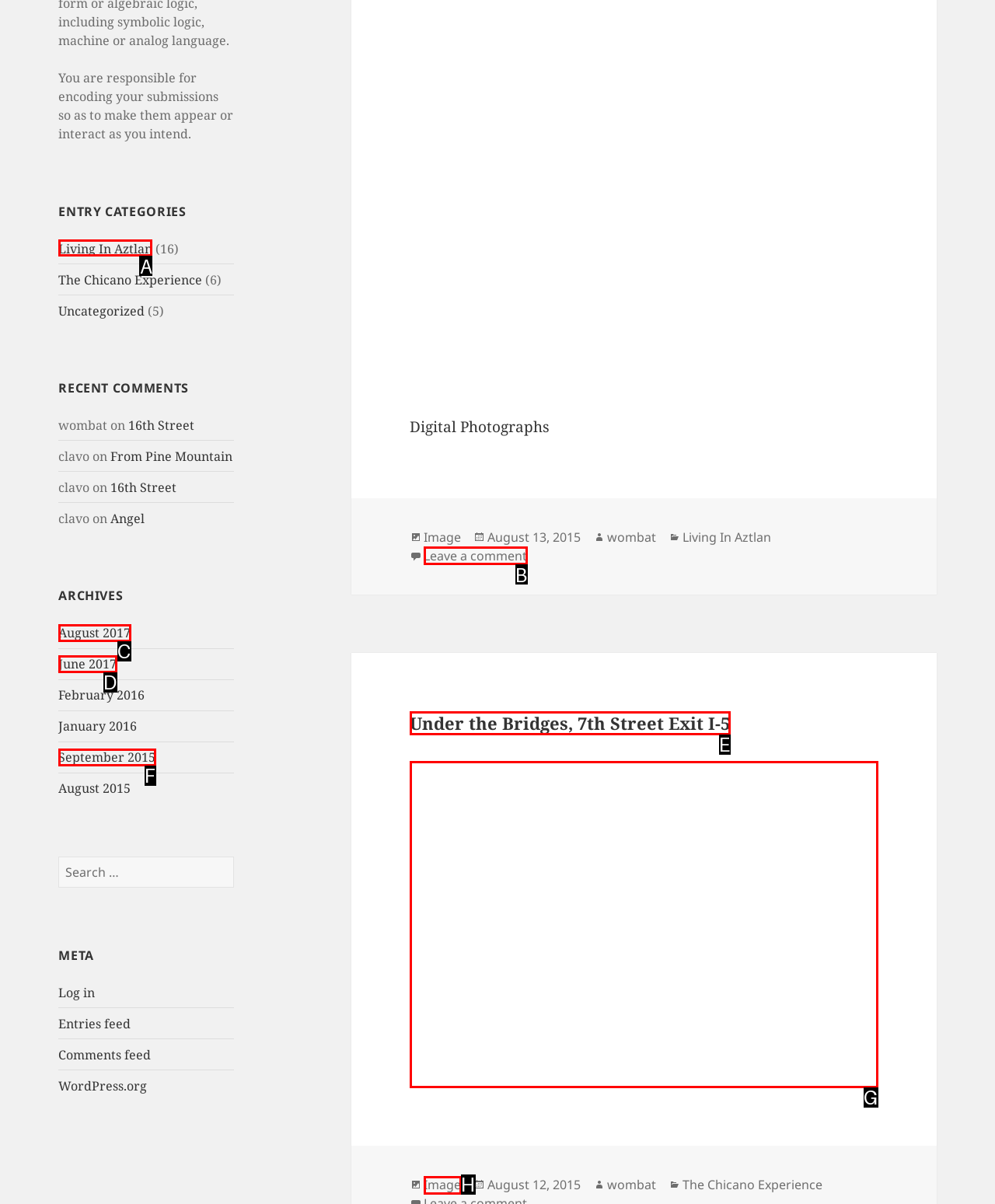Point out the option that needs to be clicked to fulfill the following instruction: View Living In Aztlan category
Answer with the letter of the appropriate choice from the listed options.

A